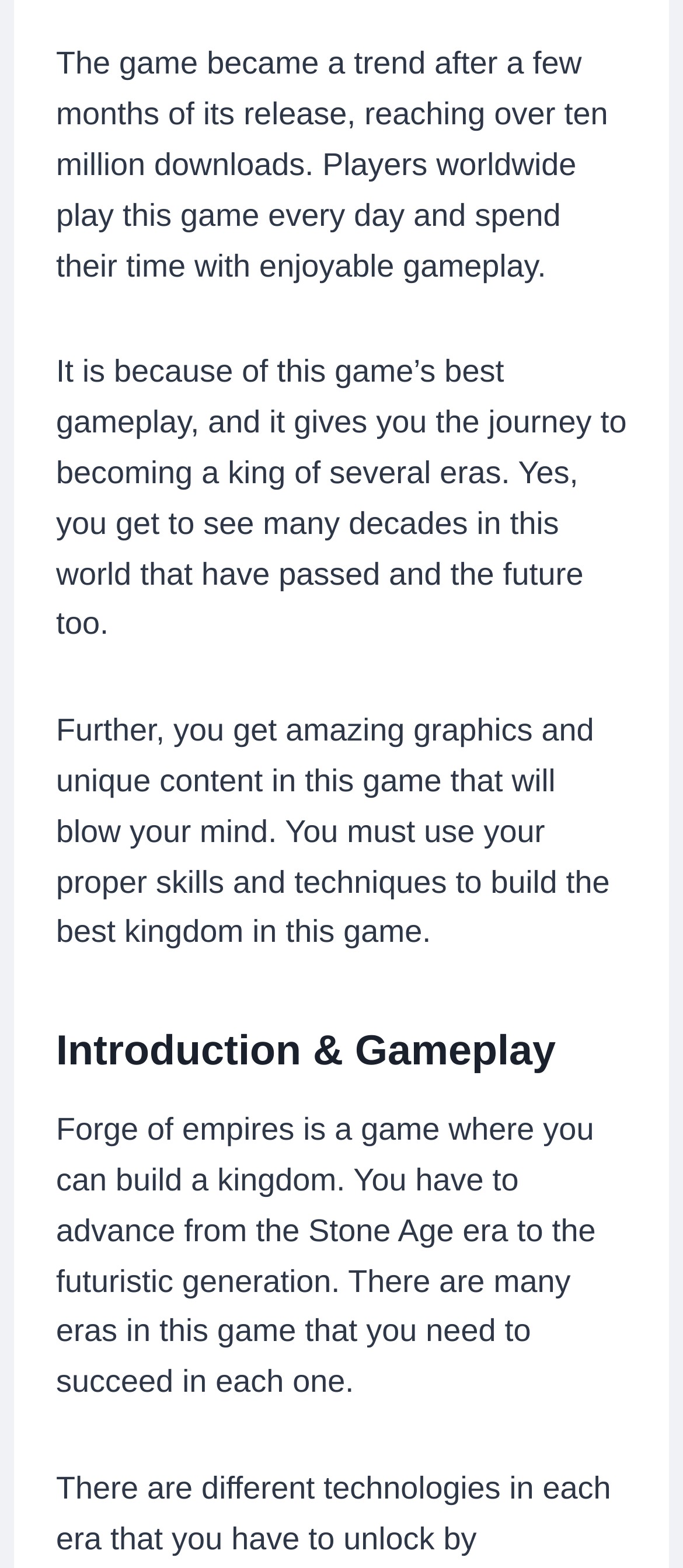Look at the image and write a detailed answer to the question: 
What do you need to do to succeed in the game?

To succeed in the game, you need to use your proper skills and techniques to build the best kingdom, advancing from the Stone Age era to the futuristic generation.